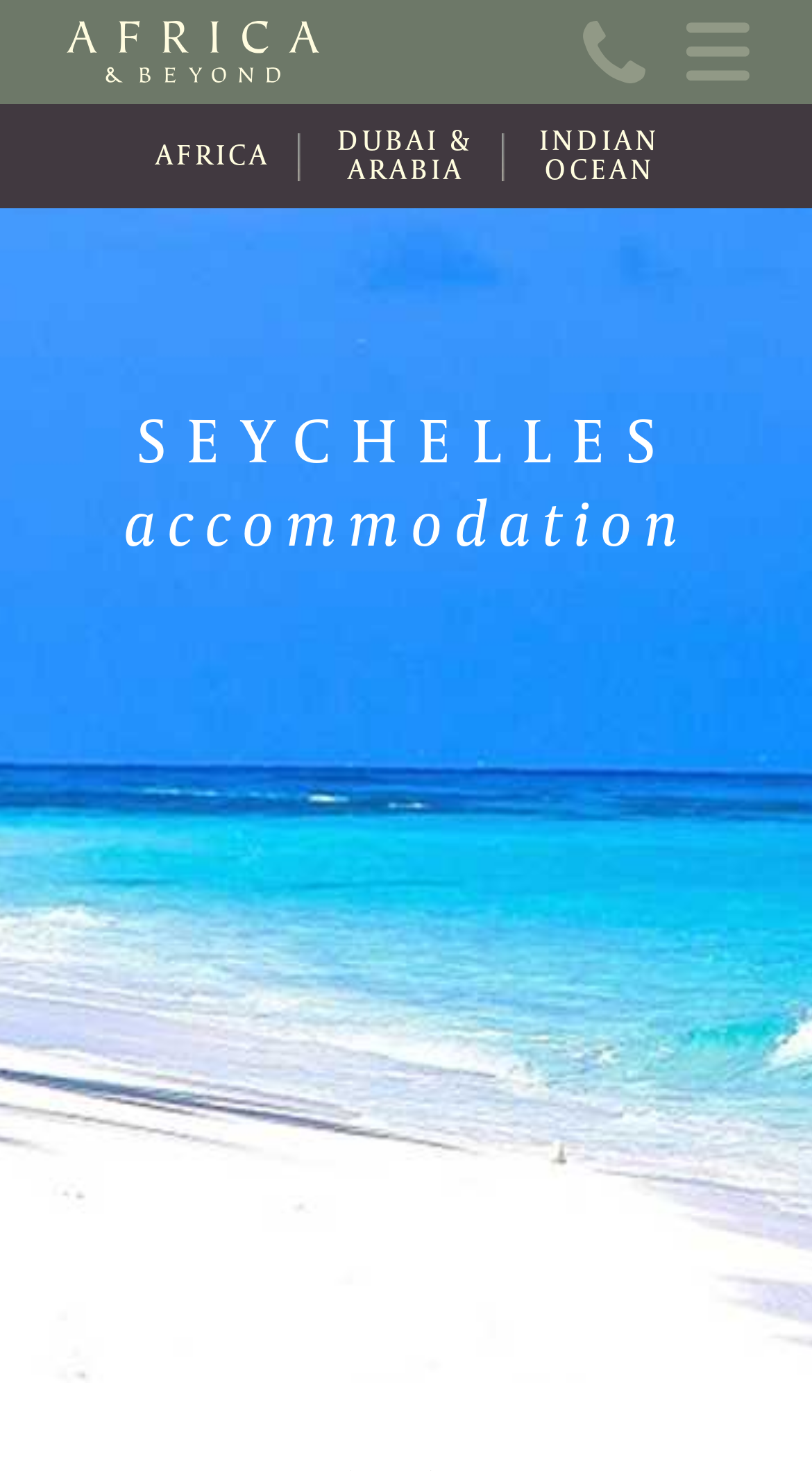What is the first menu item?
Please use the visual content to give a single word or phrase answer.

Home